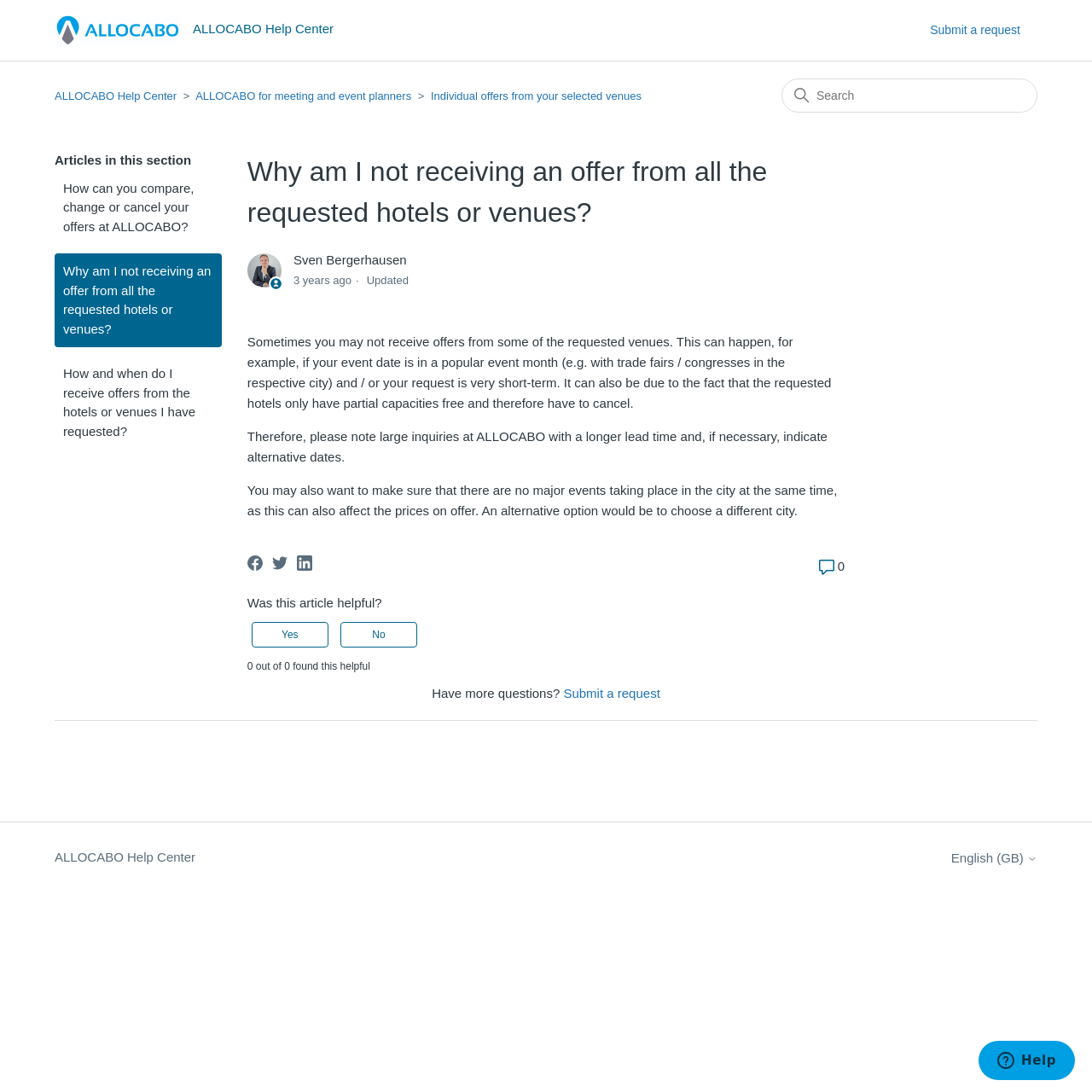Find the bounding box coordinates for the UI element whose description is: "Search The Archives". The coordinates should be four float numbers between 0 and 1, in the format [left, top, right, bottom].

None